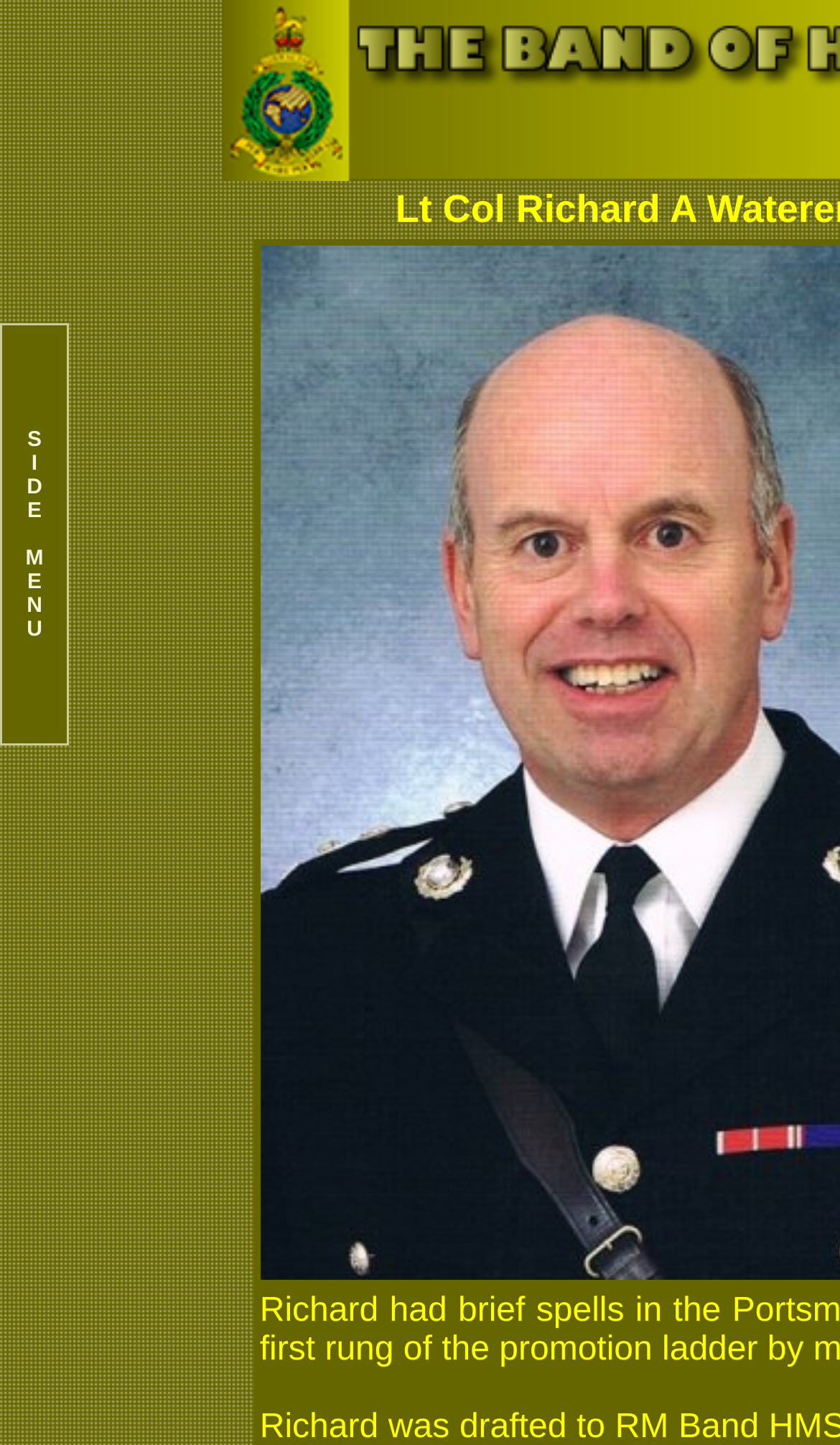Answer the following in one word or a short phrase: 
What is the first letter of the side menu?

E